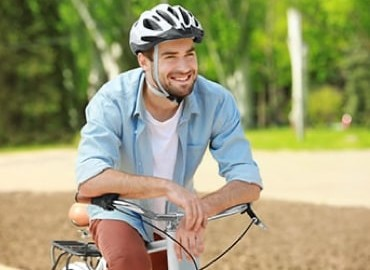What type of scene is depicted in the background?
Please provide a single word or phrase as your answer based on the image.

Outdoor scene